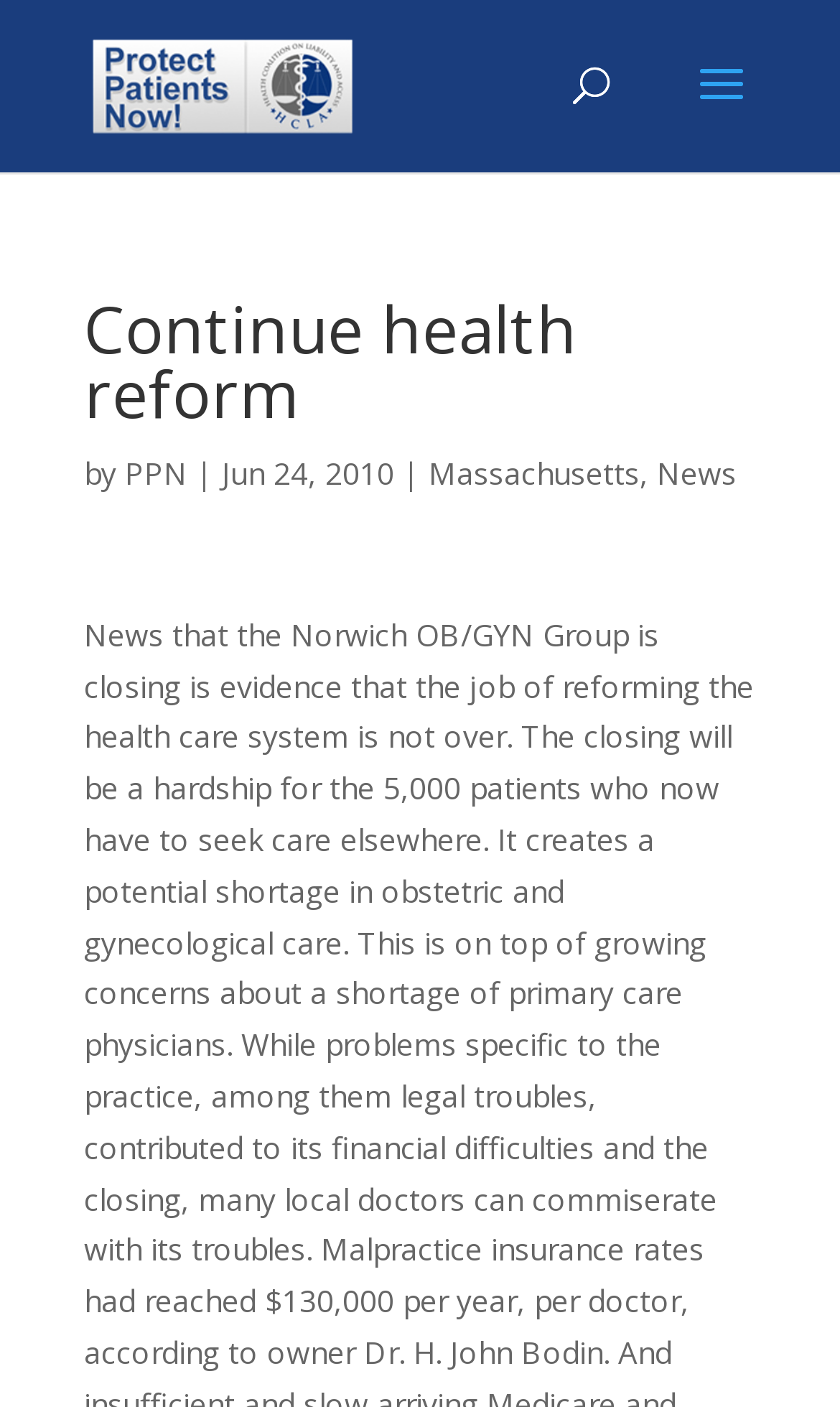Find the headline of the webpage and generate its text content.

Continue health reform